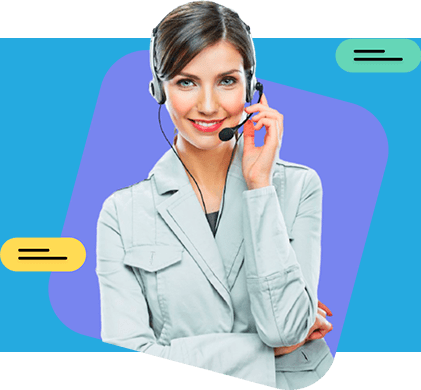Utilize the details in the image to give a detailed response to the question: What is the background of the image?

The background of the image is a vibrant, geometrically abstract design, which is visually appealing and helps to focus the viewer's attention on the woman. The contrasting colors of the background also enhance the overall visual effect.